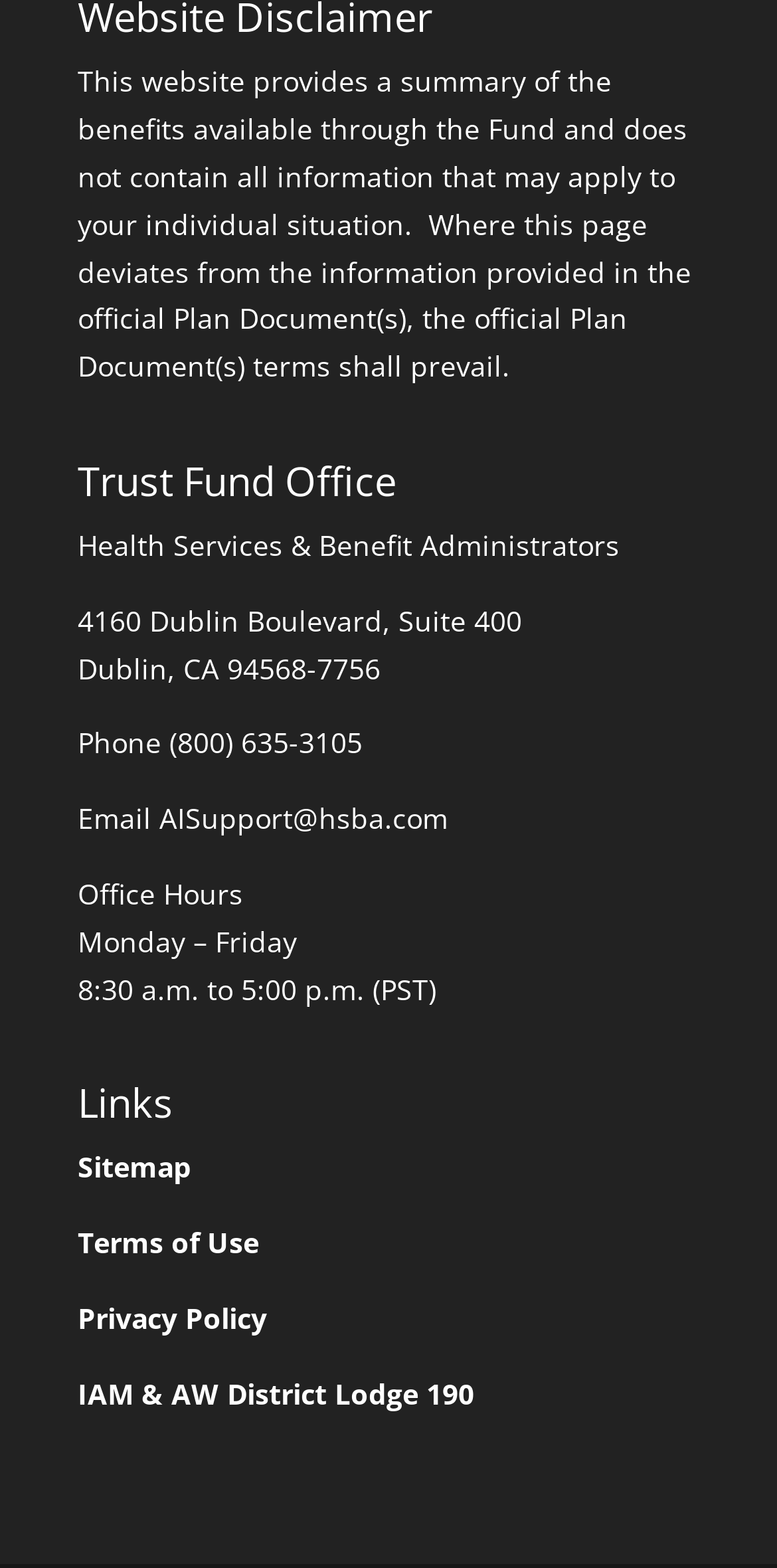Extract the bounding box coordinates of the UI element described: "Your Account". Provide the coordinates in the format [left, top, right, bottom] with values ranging from 0 to 1.

None